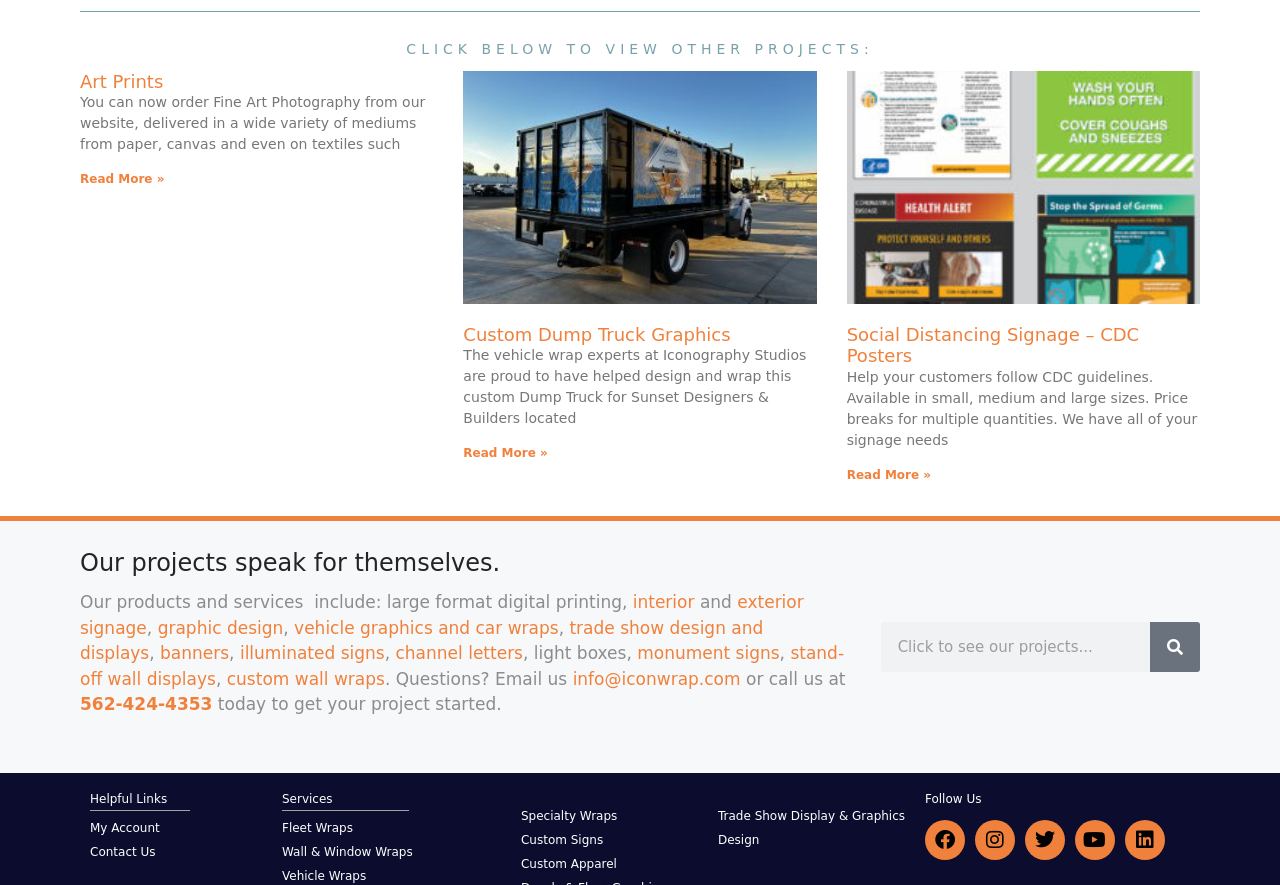Please determine the bounding box coordinates of the clickable area required to carry out the following instruction: "Contact Us". The coordinates must be four float numbers between 0 and 1, represented as [left, top, right, bottom].

[0.07, 0.95, 0.205, 0.977]